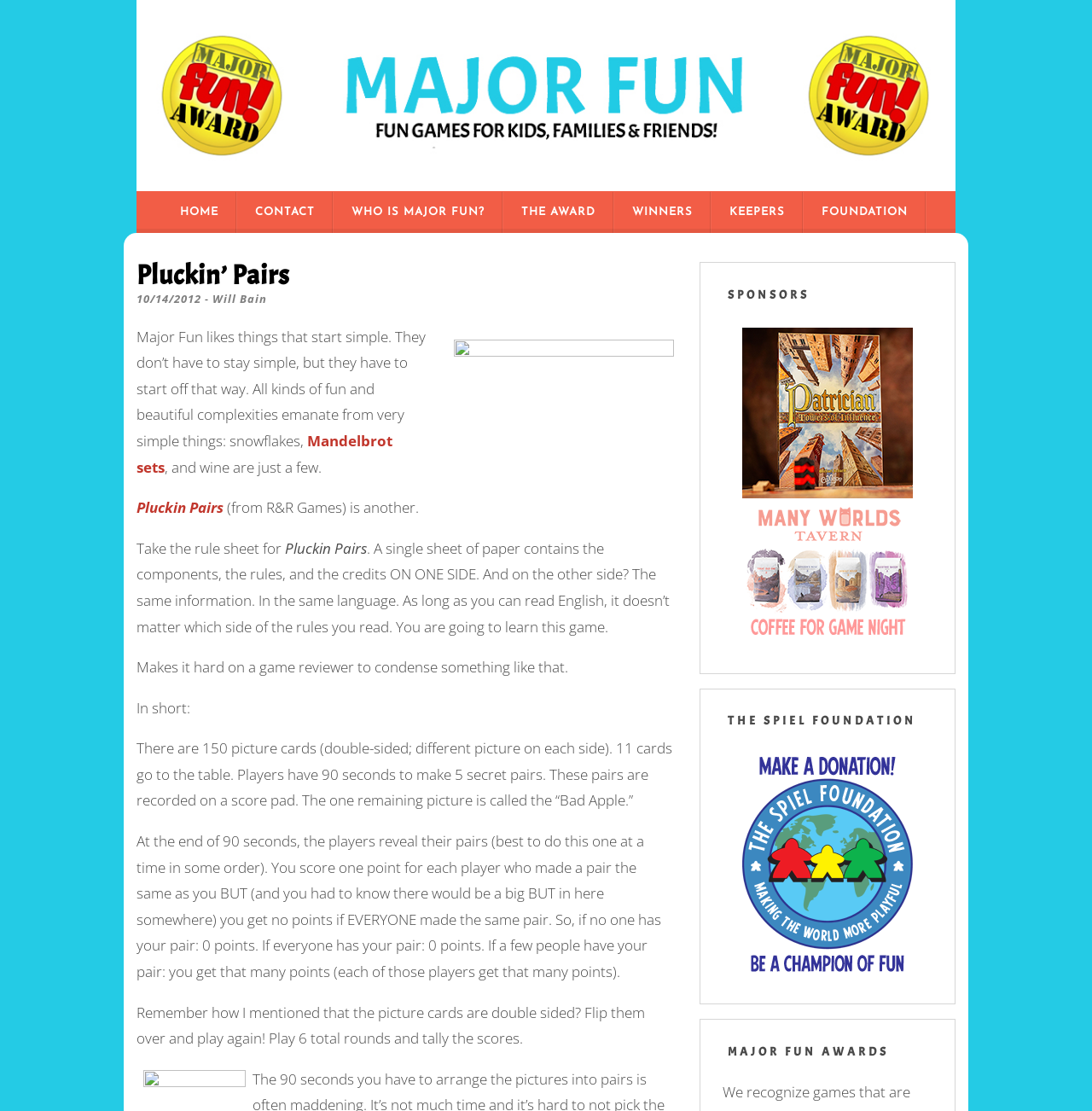Deliver a detailed narrative of the webpage's visual and textual elements.

The webpage is about Major Fun, a website that reviews and awards games that start simple but can lead to complex and beautiful experiences. At the top of the page, there is a logo and a link to "MAJOR FUN" on the left, and a link to "SKIP TO CONTENT" on the right. Below this, there is a navigation menu with links to "HOME", "CONTACT", "WHO IS MAJOR FUN?", "THE AWARD", "WINNERS", "KEEPERS", and "FOUNDATION".

The main content of the page is about a game called "Pluckin' Pairs" and is divided into several sections. The first section has a heading "Pluckin' Pairs" and a link to the date "10/14/2012" on the top left. Below this, there is a paragraph of text that describes the game and its simplicity. On the right side of this section, there is an image.

The next section has a heading "SPONSORS" and lists three links to sponsors. Below this, there is another heading "THE SPIEL FOUNDATION" with a link to it. Finally, there is a heading "MAJOR FUN AWARDS" at the bottom of the page.

Throughout the page, there are several links to other pages, including the game "Pluckin' Pairs", the date "10/14/2012", and the sponsors. There are also several blocks of text that describe the game and its rules, including how to play and score points.